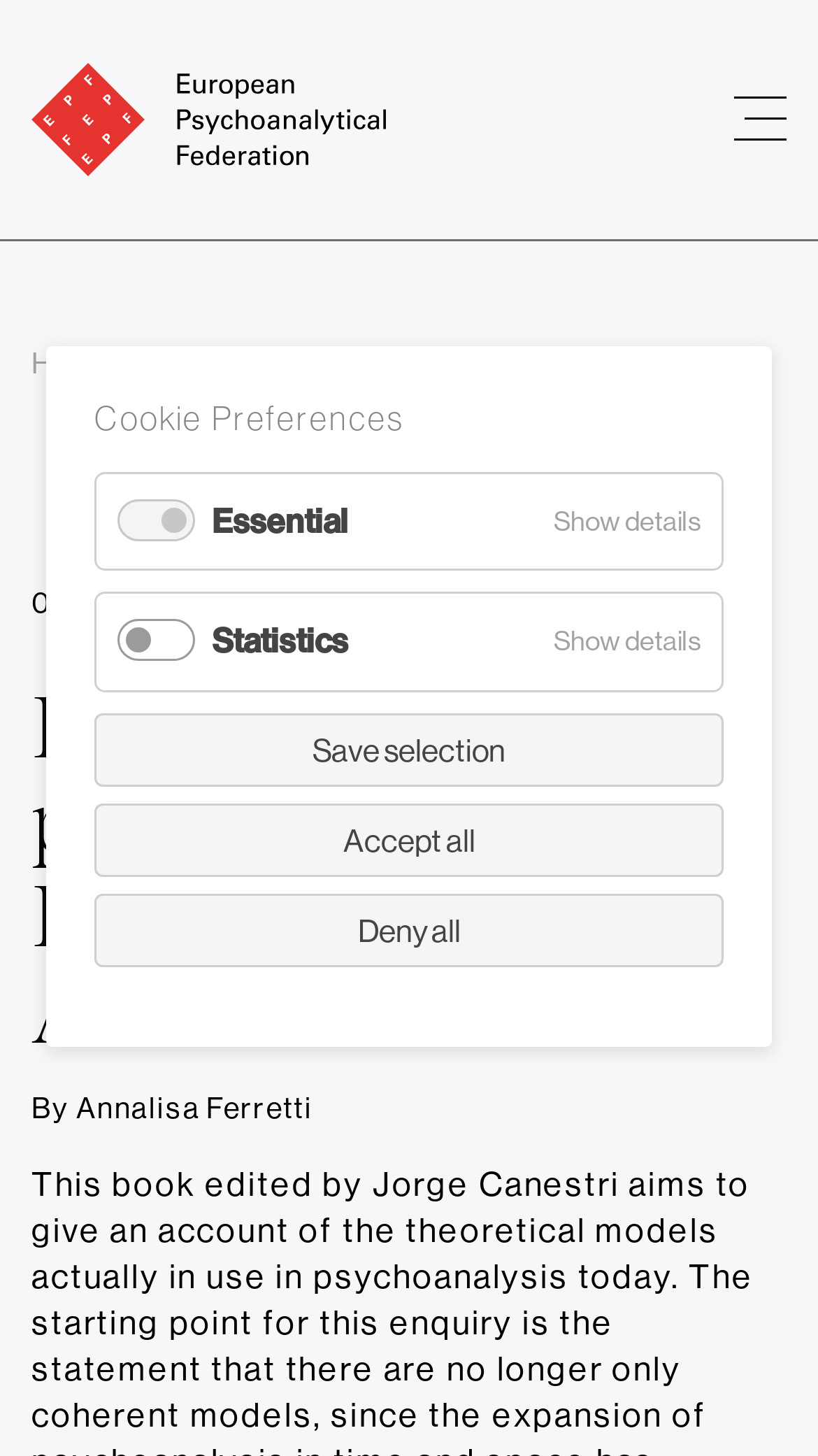Identify the bounding box coordinates for the UI element that matches this description: "Show details Hide details".

[0.651, 0.408, 0.882, 0.473]